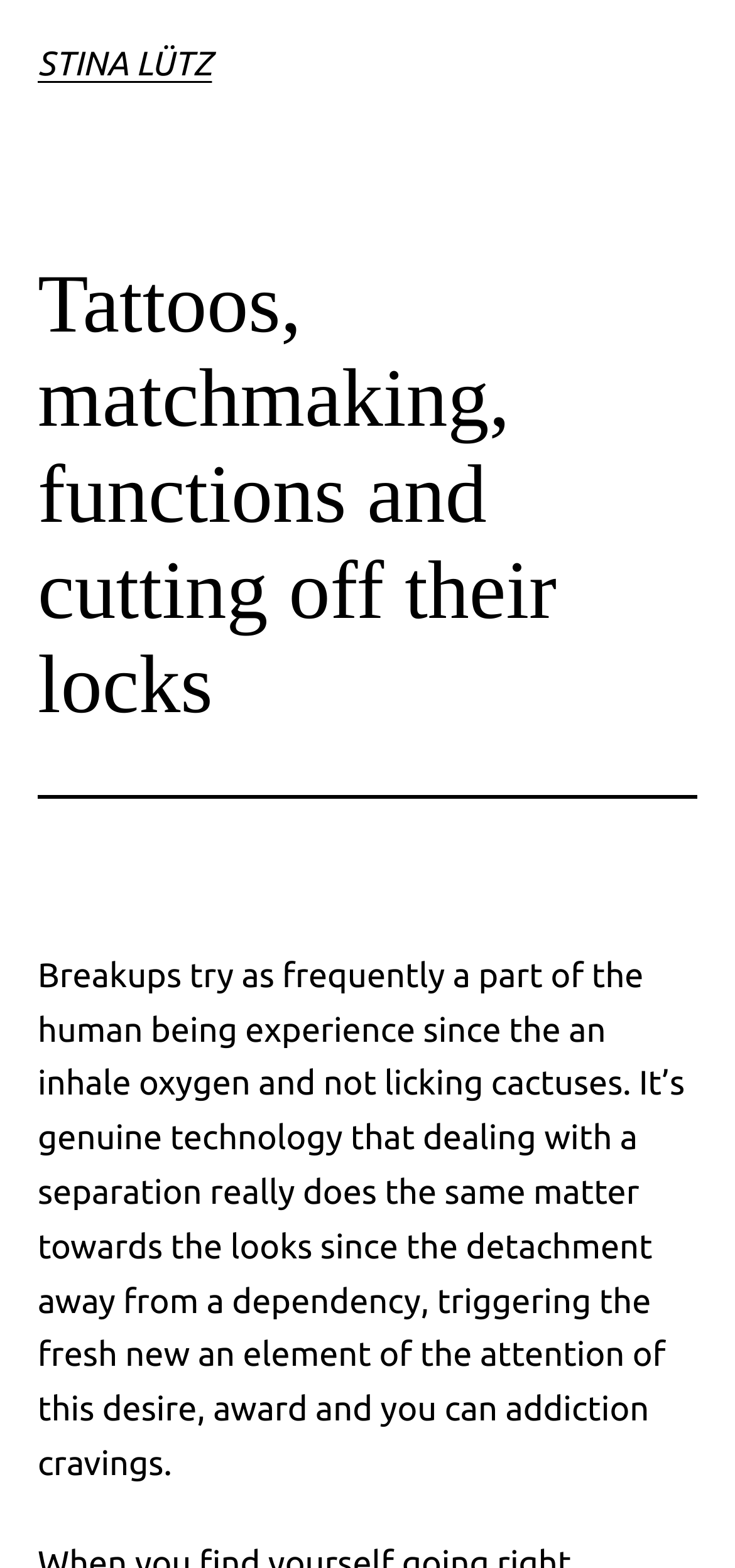Determine the bounding box coordinates for the UI element matching this description: "STINA LÜTZ".

[0.051, 0.029, 0.288, 0.053]